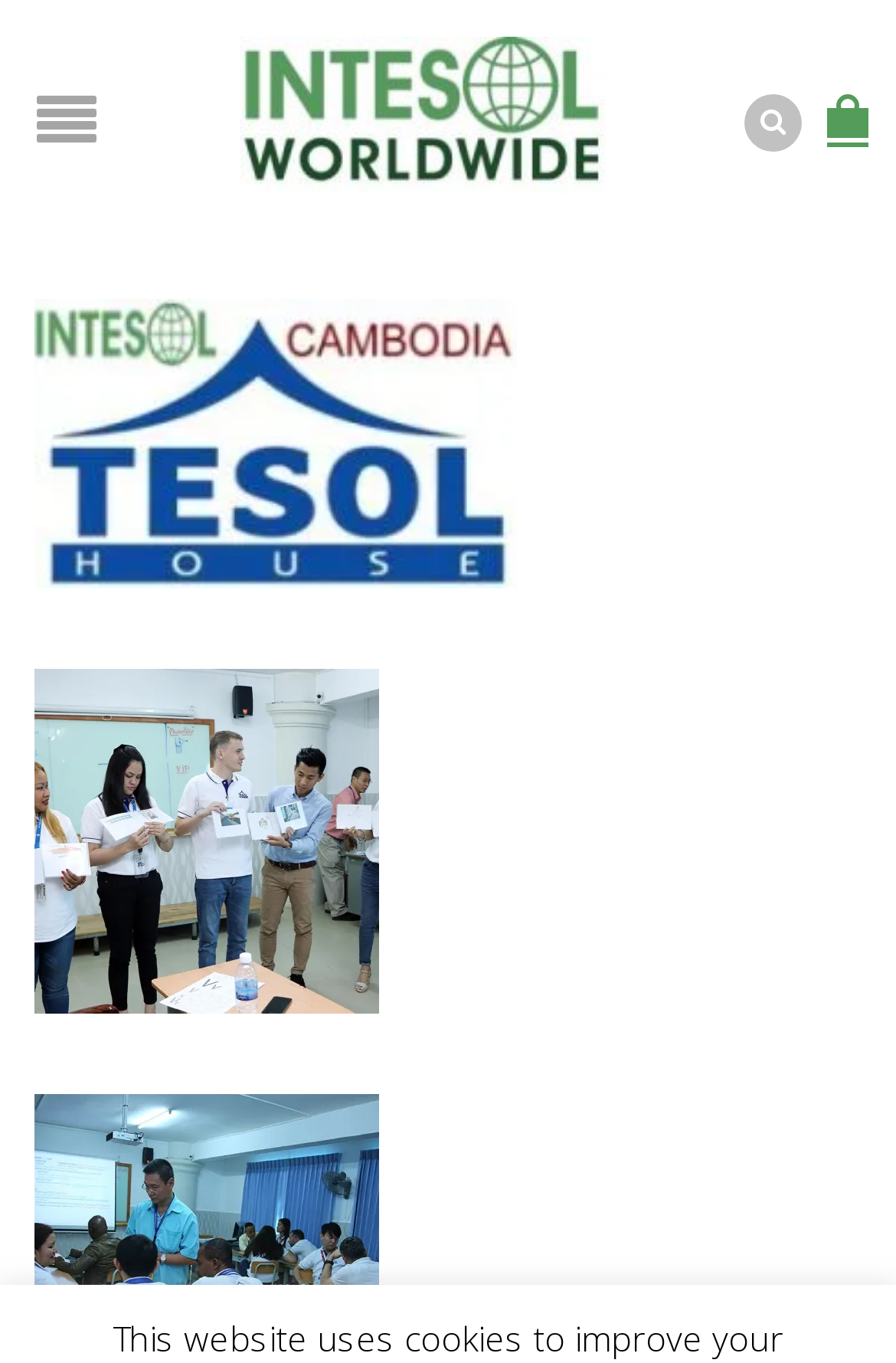How many figures are on the webpage?
Look at the screenshot and respond with one word or a short phrase.

Two